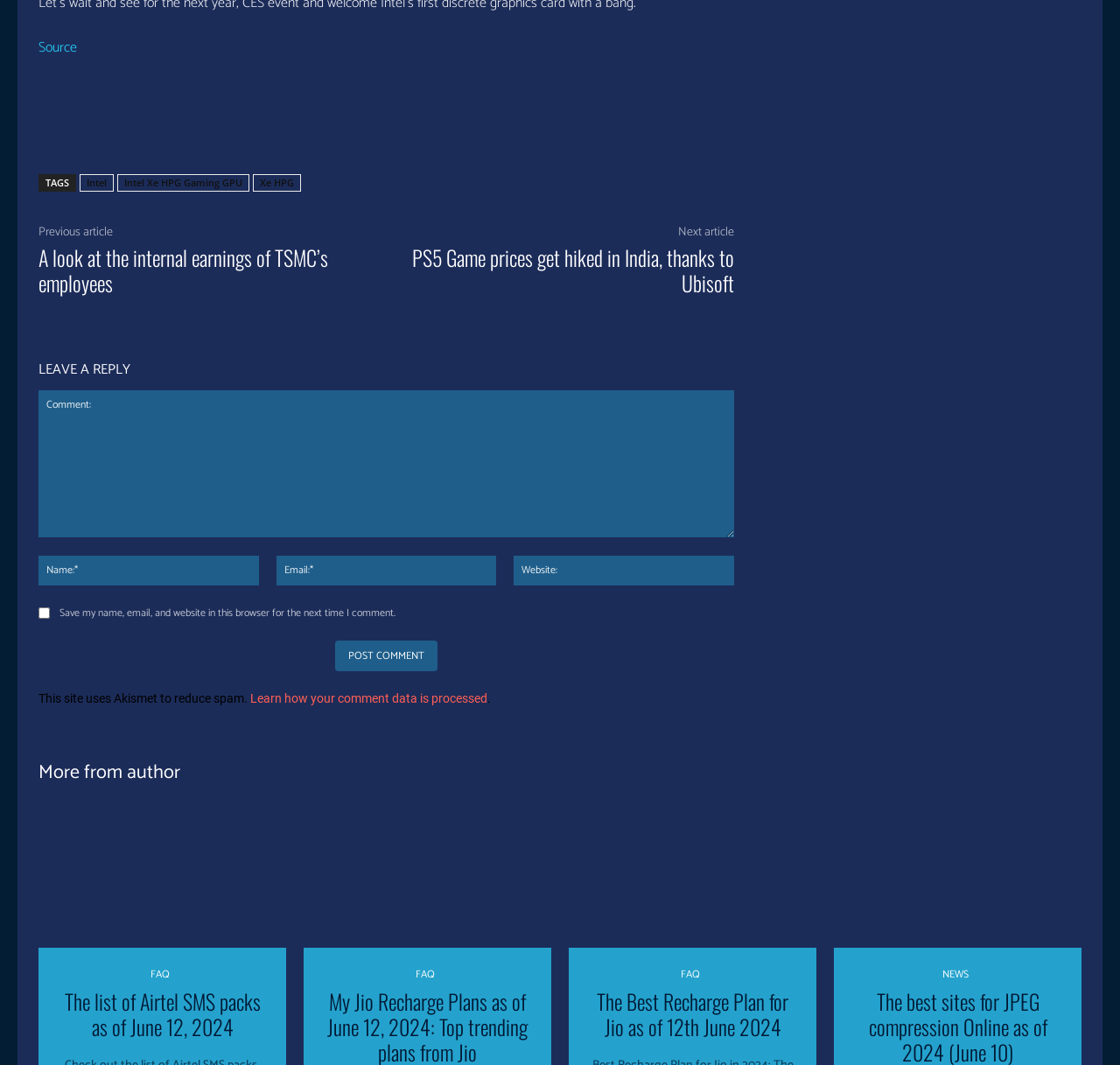What is the purpose of the 'Learn how your comment data is processed' link?
Please analyze the image and answer the question with as much detail as possible.

The link is located below the comment section, and it is likely used to provide information about how the website processes and handles user comment data, possibly in relation to privacy policies or data protection regulations.